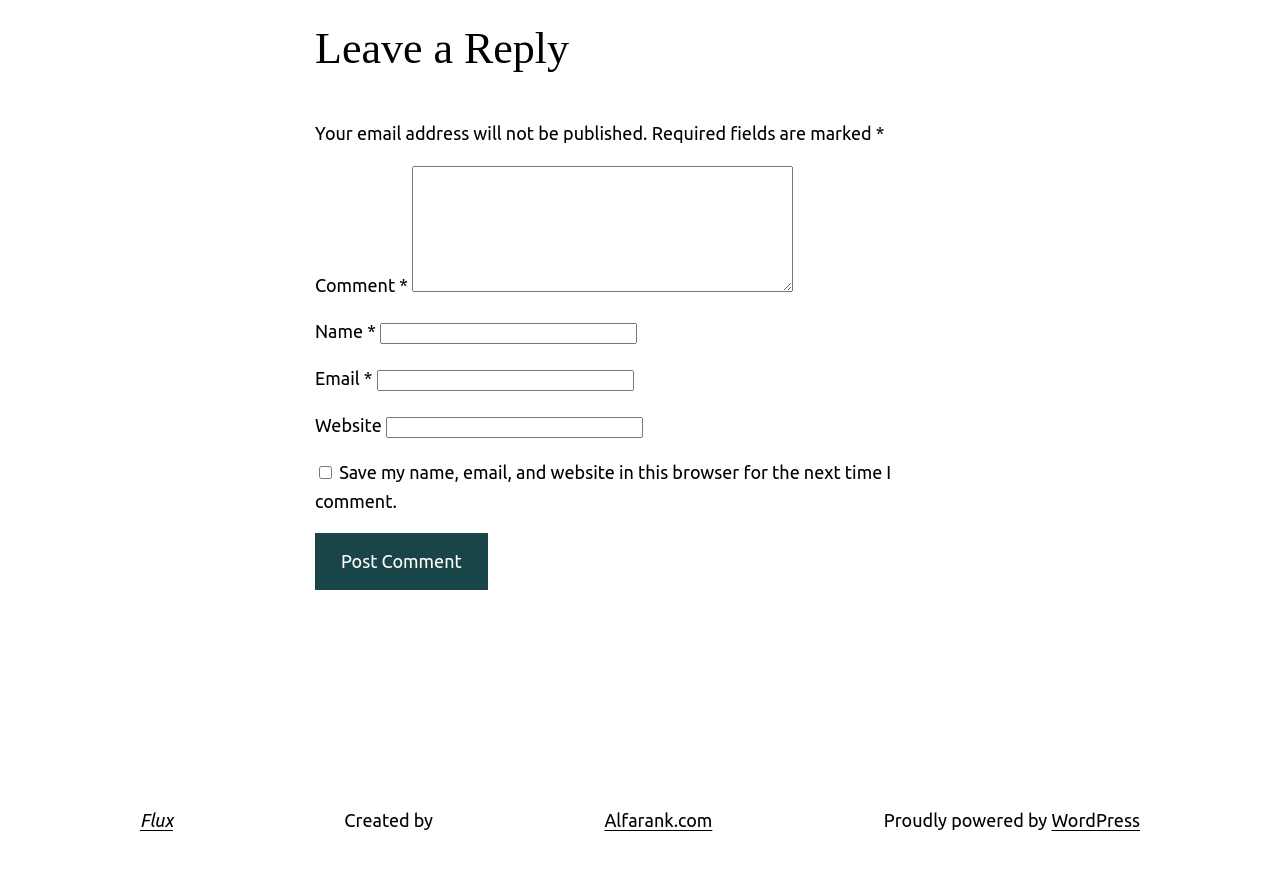What is the purpose of the textboxes?
Based on the content of the image, thoroughly explain and answer the question.

The textboxes are labeled as 'Comment', 'Name', 'Email', and 'Website', which suggests that they are used to input information for leaving a comment on the webpage. The required fields are marked with an asterisk, indicating that they must be filled in order to submit the comment.